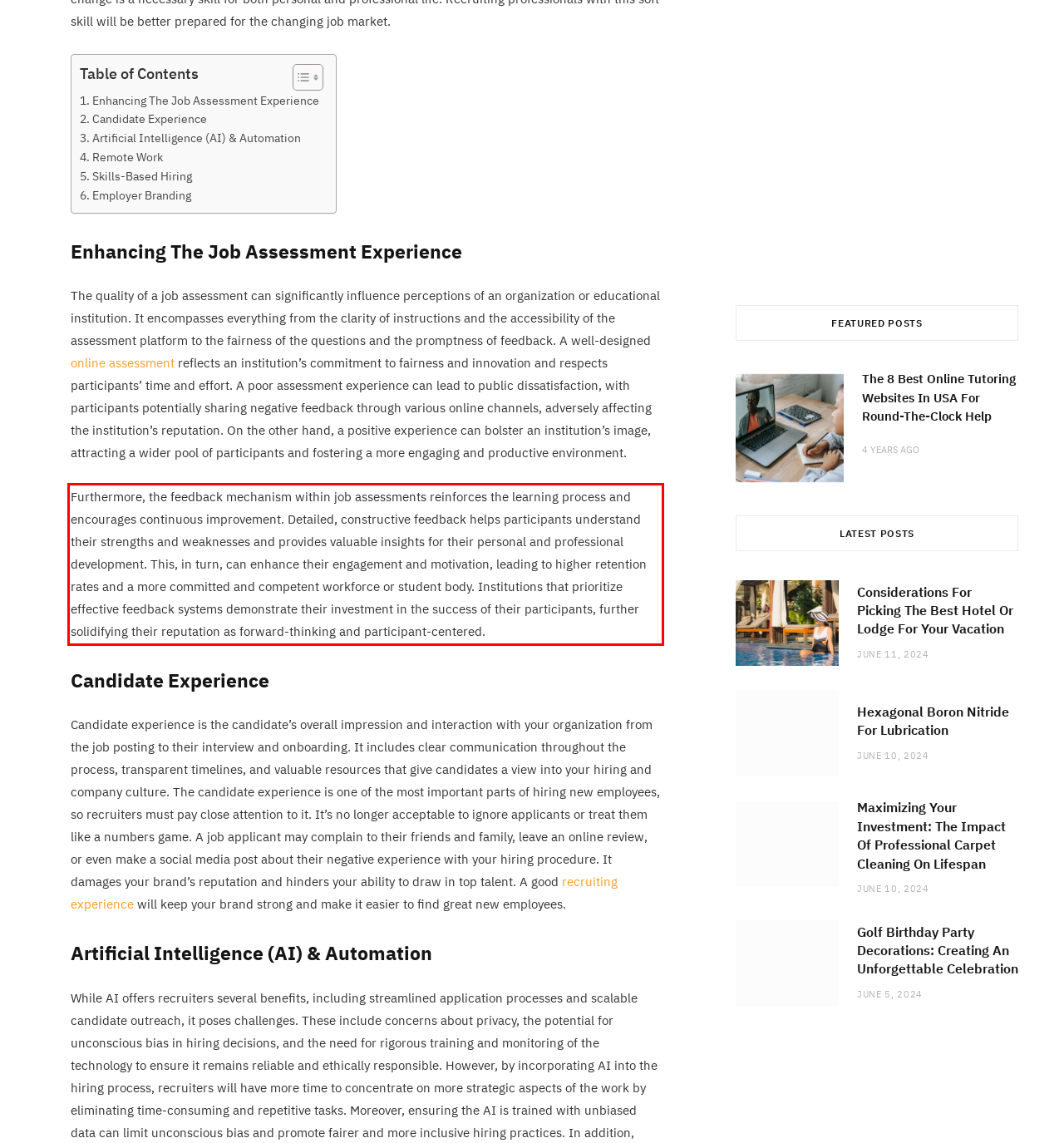Please look at the screenshot provided and find the red bounding box. Extract the text content contained within this bounding box.

Furthermore, the feedback mechanism within job assessments reinforces the learning process and encourages continuous improvement. Detailed, constructive feedback helps participants understand their strengths and weaknesses and provides valuable insights for their personal and professional development. This, in turn, can enhance their engagement and motivation, leading to higher retention rates and a more committed and competent workforce or student body. Institutions that prioritize effective feedback systems demonstrate their investment in the success of their participants, further solidifying their reputation as forward-thinking and participant-centered.